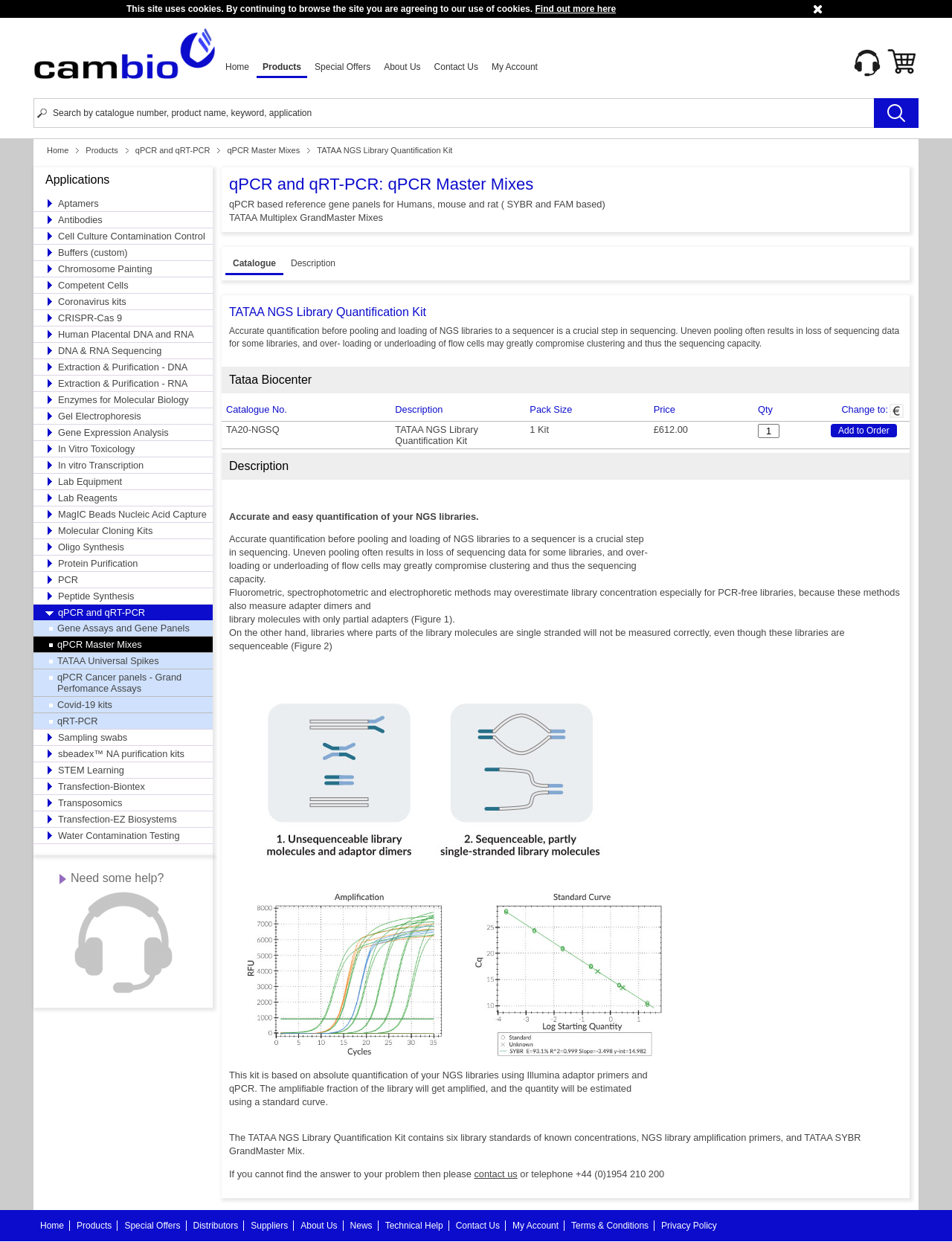Create a detailed narrative describing the layout and content of the webpage.

This webpage is about molecular biology products and services, specifically focusing on qPCR and qRT-PCR. At the top, there is a notification about the site using cookies. Below that, there is a logo and a navigation menu with links to Home, Products, Special Offers, About Us, Contact Us, and My Account.

On the left side, there is a search bar with a placeholder text "Search by catalogue number, product name, keyword, application". Below the search bar, there are links to various applications, including Aptamers, Antibodies, Cell Culture Contamination Control, and many others.

The main content of the page is divided into sections. The first section is about qPCR and qRT-PCR, with links to Gene Assays and Gene Panels, qPCR Master Mixes, and other related products. There is also a heading "Need some help?" with a link to a support page.

The next section is about a specific product, TATAA NGS Library Quantification Kit. There is a description of the product, stating that accurate quantification is crucial in sequencing and that uneven pooling can result in loss of sequencing data. Below that, there is a table with product information, including catalogue number, description, pack size, price, and quantity.

On the right side, there are links to Contact Us, Your Basket, and a search bar. At the bottom, there is a heading "Tataa Biocenter" with a table below it, but the content of the table is not specified.